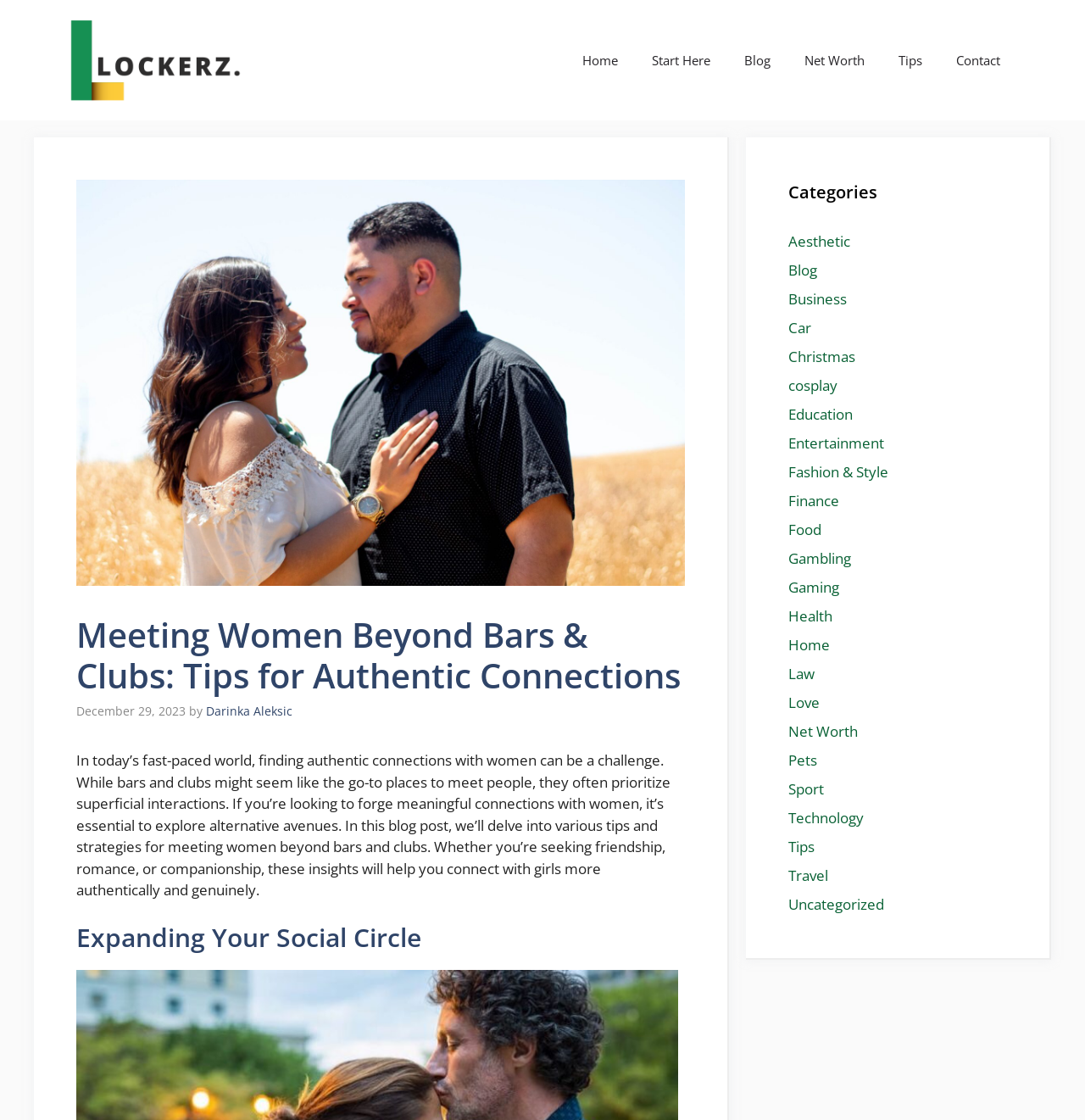What is the main topic of the blog post?
Provide a short answer using one word or a brief phrase based on the image.

Meeting women beyond bars and clubs